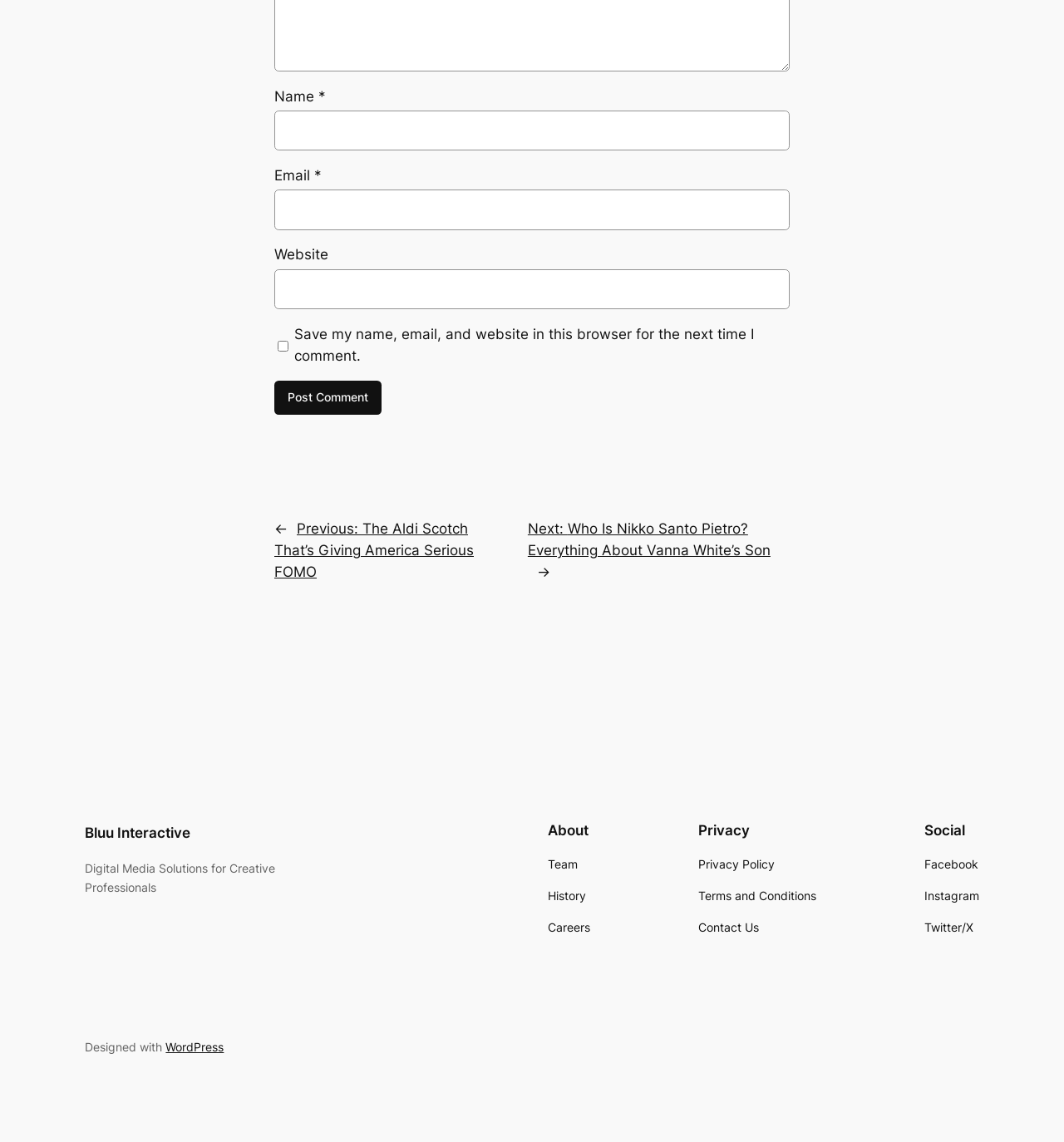Provide the bounding box for the UI element matching this description: "parent_node: Email * aria-describedby="email-notes" name="email"".

[0.258, 0.166, 0.742, 0.201]